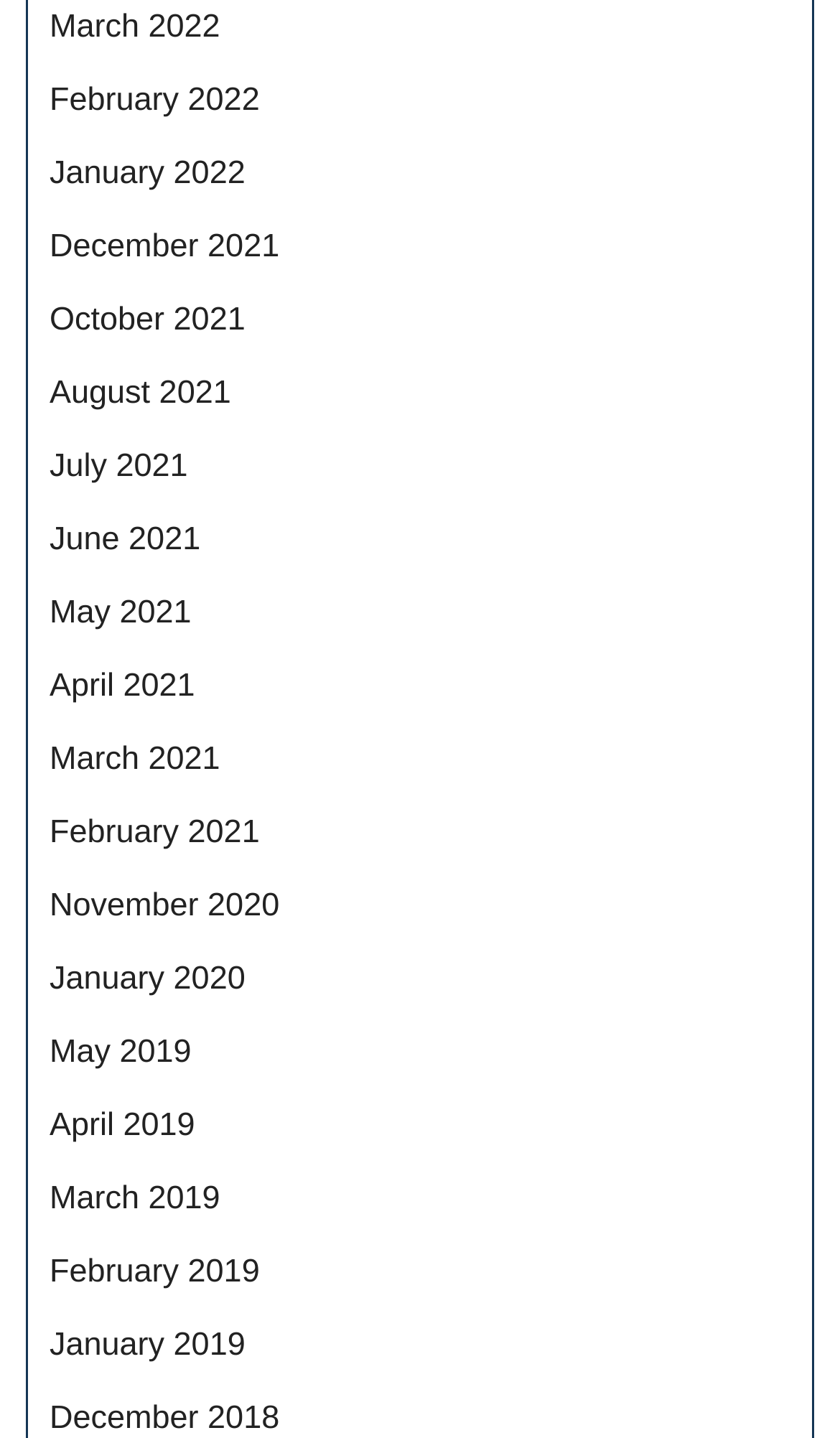Provide the bounding box coordinates of the area you need to click to execute the following instruction: "browse May 2019".

[0.059, 0.719, 0.228, 0.745]